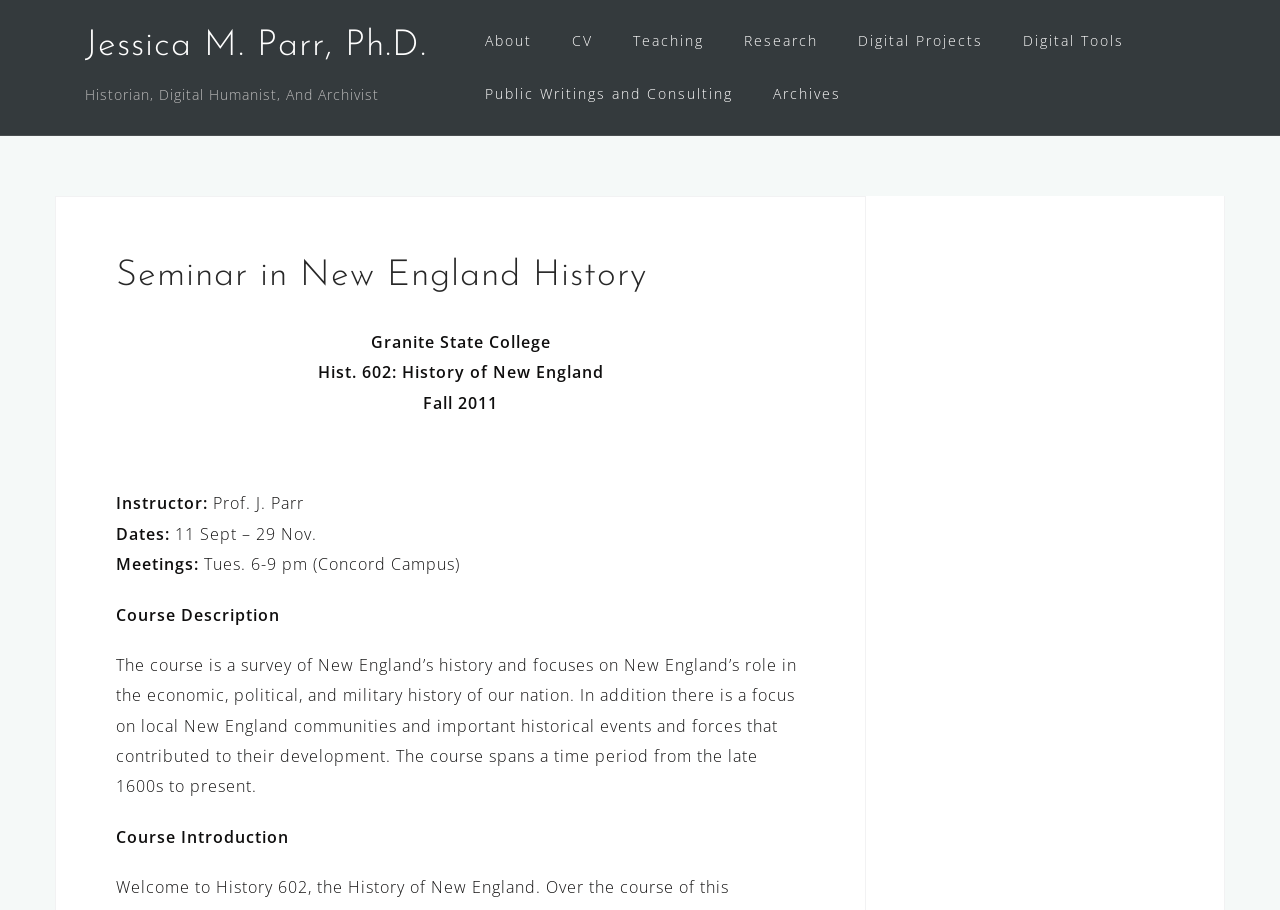Locate the bounding box coordinates of the element that should be clicked to fulfill the instruction: "read the course description".

[0.091, 0.719, 0.623, 0.876]